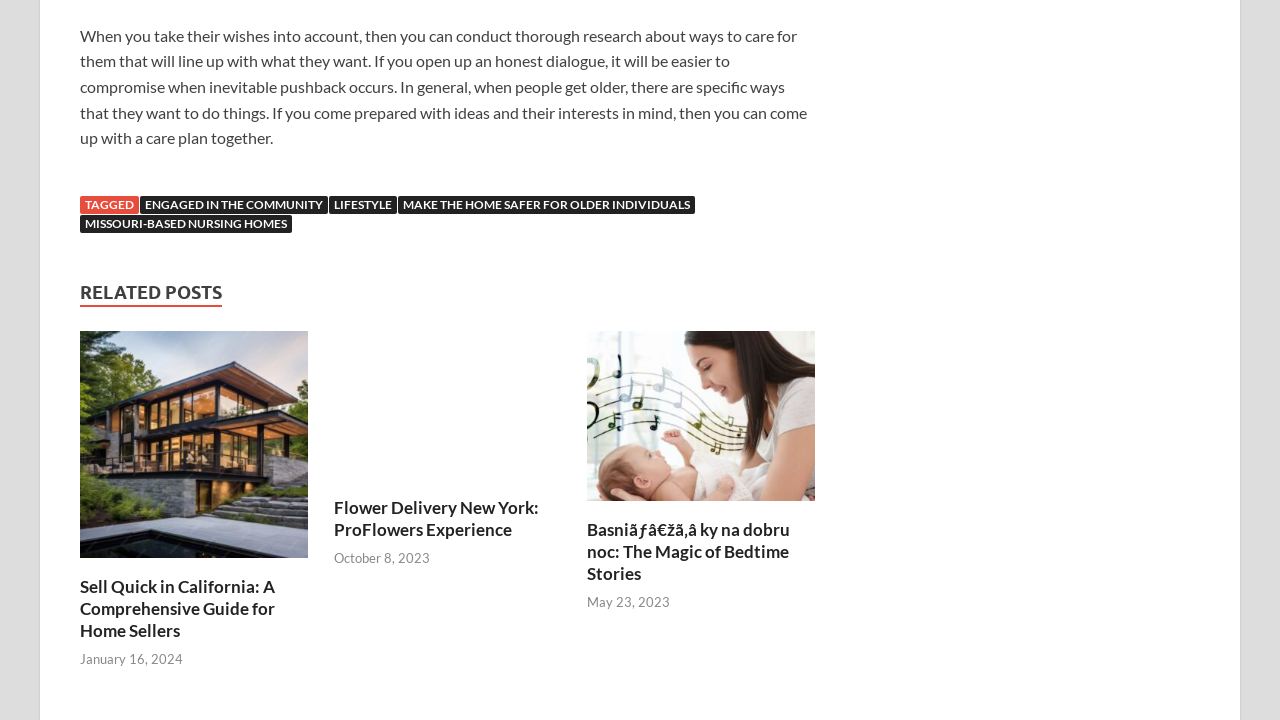Point out the bounding box coordinates of the section to click in order to follow this instruction: "Visit 'Flower Delivery New York: ProFlowers Experience'".

[0.261, 0.659, 0.439, 0.686]